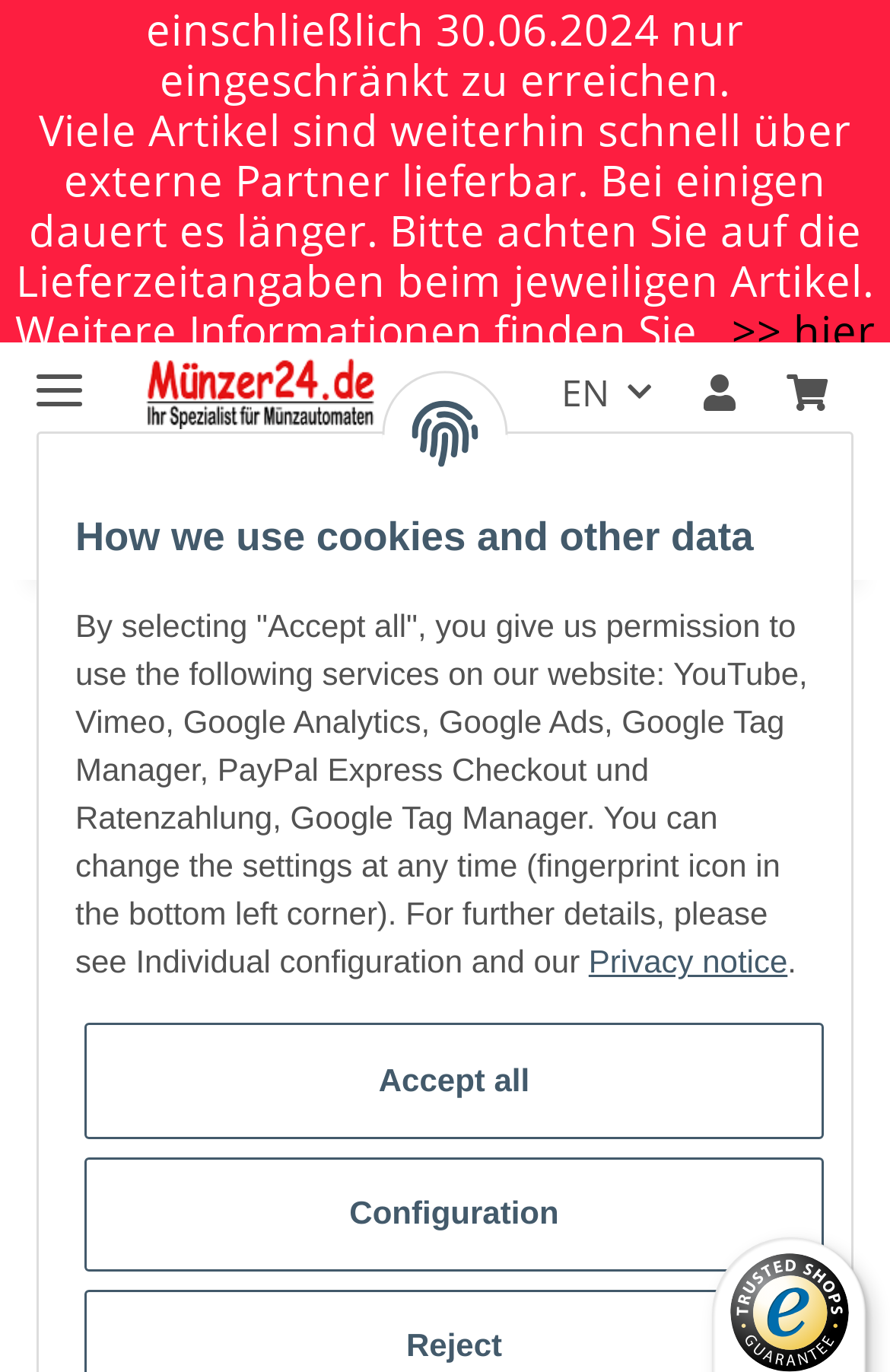Determine the bounding box coordinates of the section I need to click to execute the following instruction: "View basket". Provide the coordinates as four float numbers between 0 and 1, i.e., [left, top, right, bottom].

[0.855, 0.254, 0.959, 0.32]